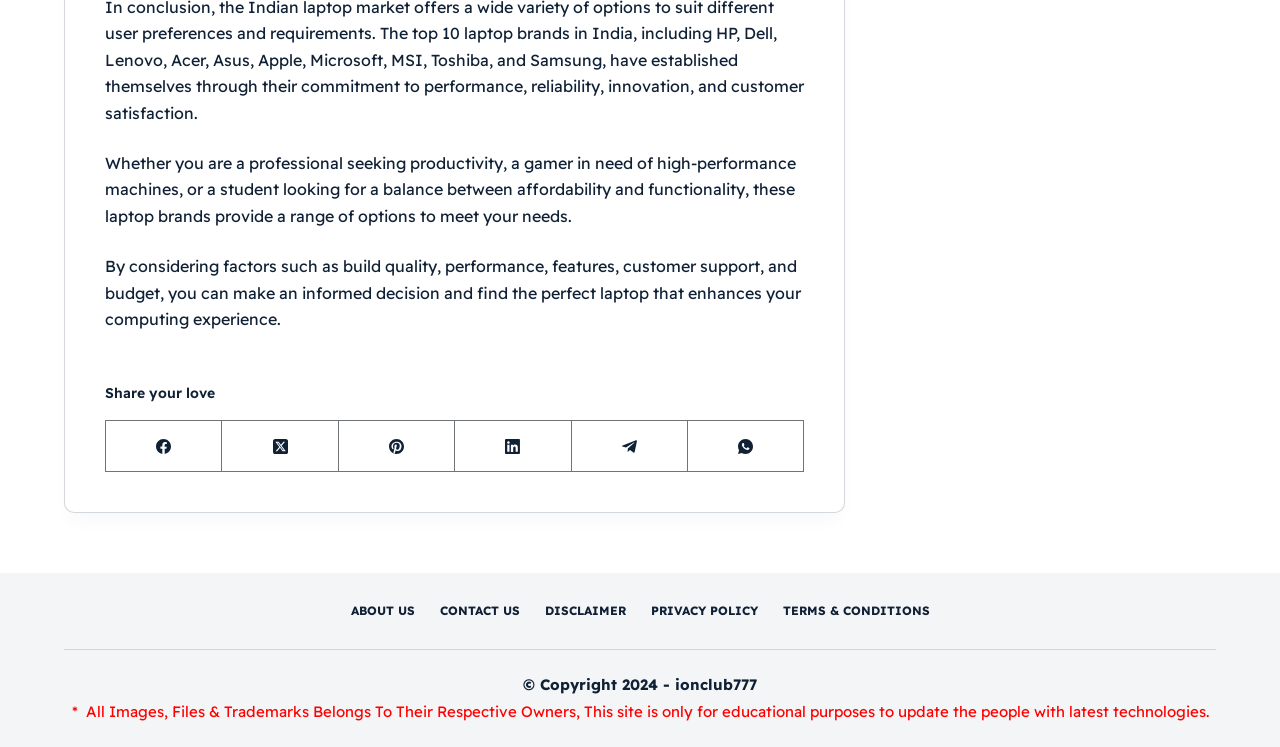Determine the bounding box coordinates for the area that needs to be clicked to fulfill this task: "Share on Facebook". The coordinates must be given as four float numbers between 0 and 1, i.e., [left, top, right, bottom].

[0.083, 0.564, 0.174, 0.632]